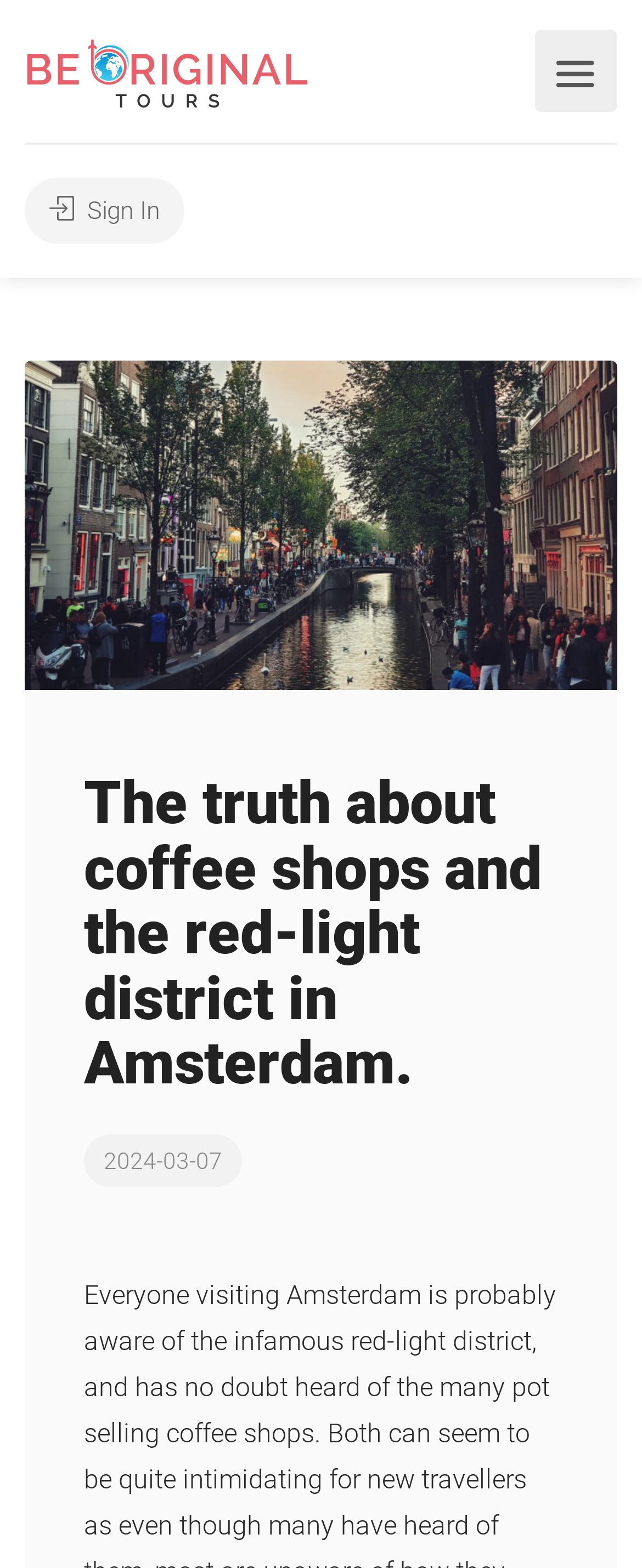Answer the following query with a single word or phrase:
When was the article published?

2024-03-07